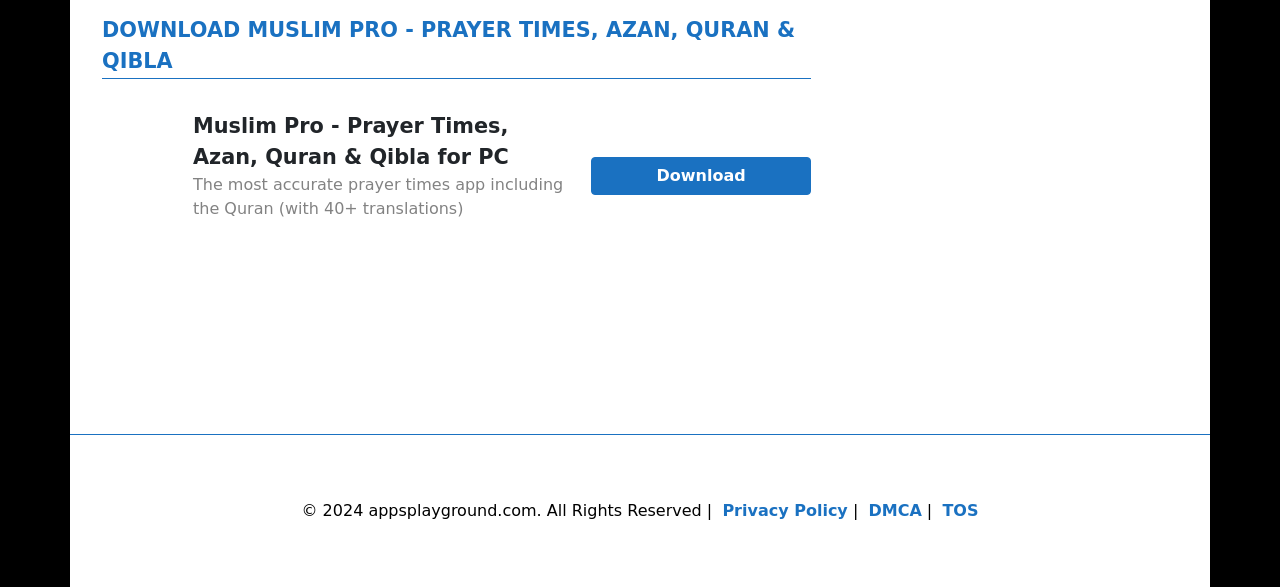Please use the details from the image to answer the following question comprehensively:
What is the purpose of the app?

The purpose of the app can be determined by looking at the StaticText element with the text 'The most accurate prayer times app including the Quran (with 40+ translations)'. This text suggests that the app provides prayer times and Quran-related features.